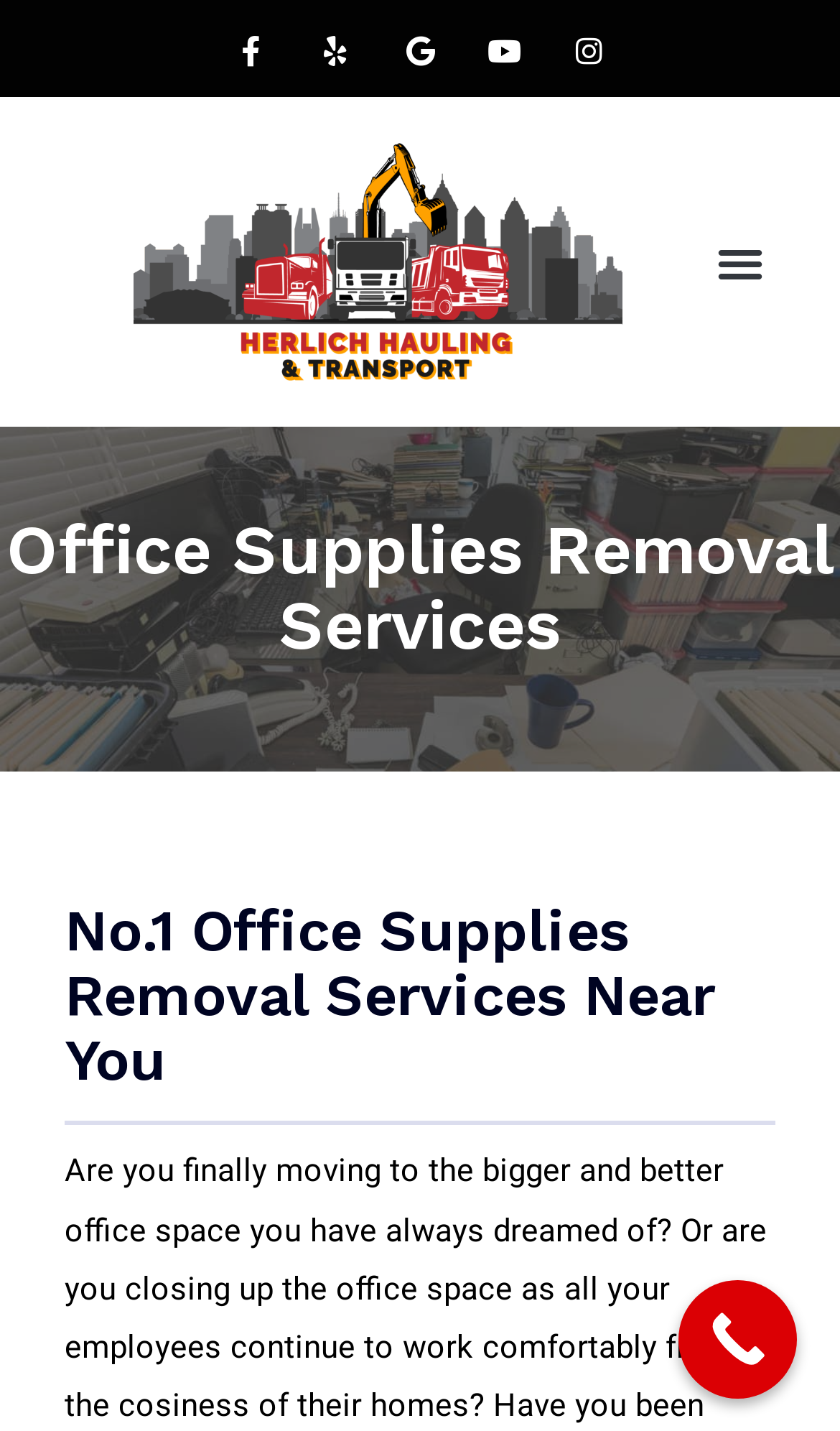Kindly determine the bounding box coordinates for the area that needs to be clicked to execute this instruction: "Call now".

[0.808, 0.895, 0.949, 0.977]